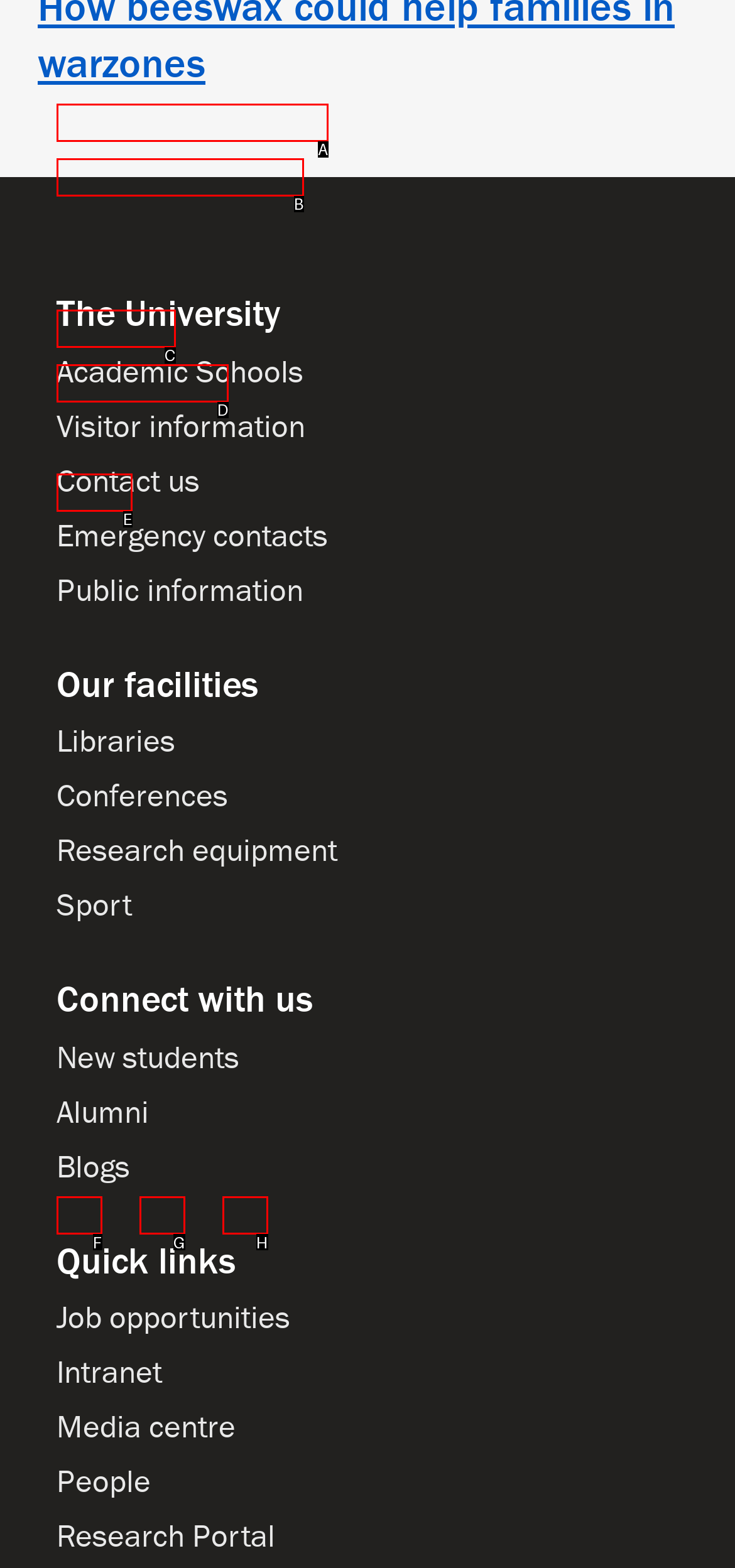From the given choices, indicate the option that best matches: twitter no background icon
State the letter of the chosen option directly.

G